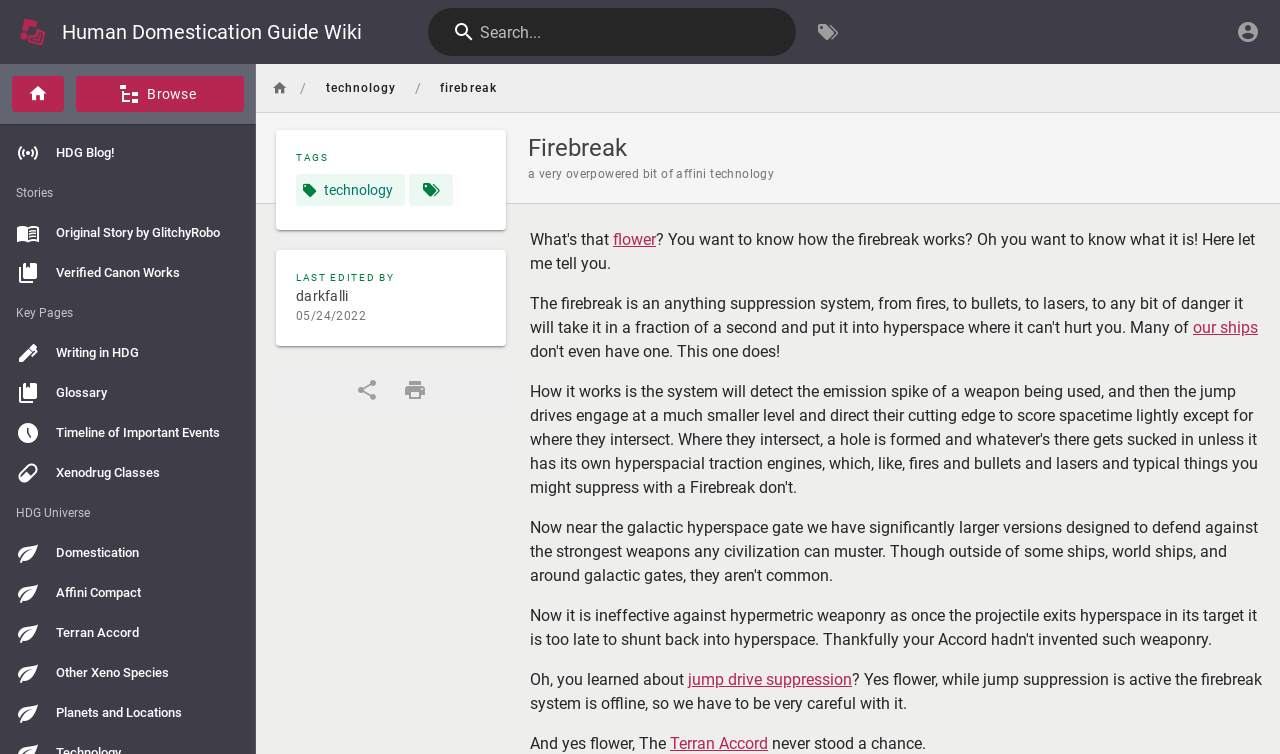Provide an in-depth caption for the contents of the webpage.

This webpage is a wiki page about Firebreak, a part of the Human Domestication Guide (HDG) universe. At the top, there is a search bar with a "Search..." placeholder text, accompanied by a "Browse by Tags" link and a "Login" link. Below this, there are two buttons, "Home" and "Browse", followed by a horizontal separator.

On the left side of the page, there is a menu with links to various sections, including "Stories", "Key Pages", and "HDG Universe". These links are organized into categories, with "Stories" having one link, "Key Pages" having four links, and "HDG Universe" having five links.

In the main content area, there is a header with a breadcrumb trail, showing the current page's location in the wiki hierarchy. The header includes links to "technology" and "firebreak". Below this, there is a title "Firebreak" and a subtitle "a very overpowered bit of affini technology", which matches the meta description.

The main content of the page is divided into sections, with headings and paragraphs of text. The first section has a "TAGS" heading, followed by links to related tags. The next section has a "LAST EDITED BY" heading, showing the username "darkfalli" and the date "05/24/2022". 

Below this, there are two buttons, "Share" and "Print Format", followed by a link to "flower" and a block of text that explains how the firebreak works. The text includes links to related topics, such as "our ships" and "jump drive suppression". The page continues with more text and links, discussing the firebreak system and its relation to the Terran Accord.